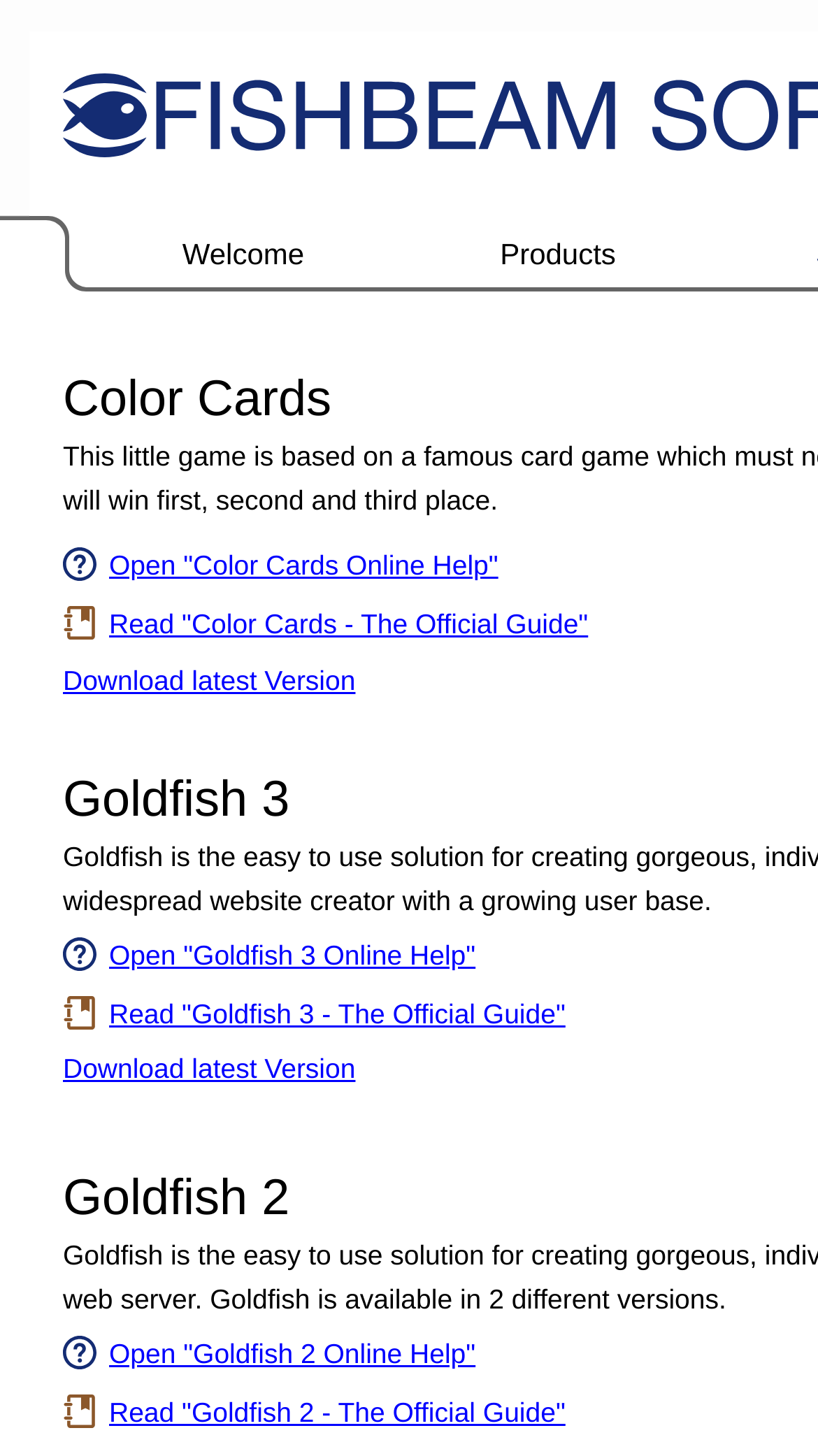Please identify the bounding box coordinates of the element I need to click to follow this instruction: "Open Color Cards Online Help".

[0.133, 0.377, 0.609, 0.399]